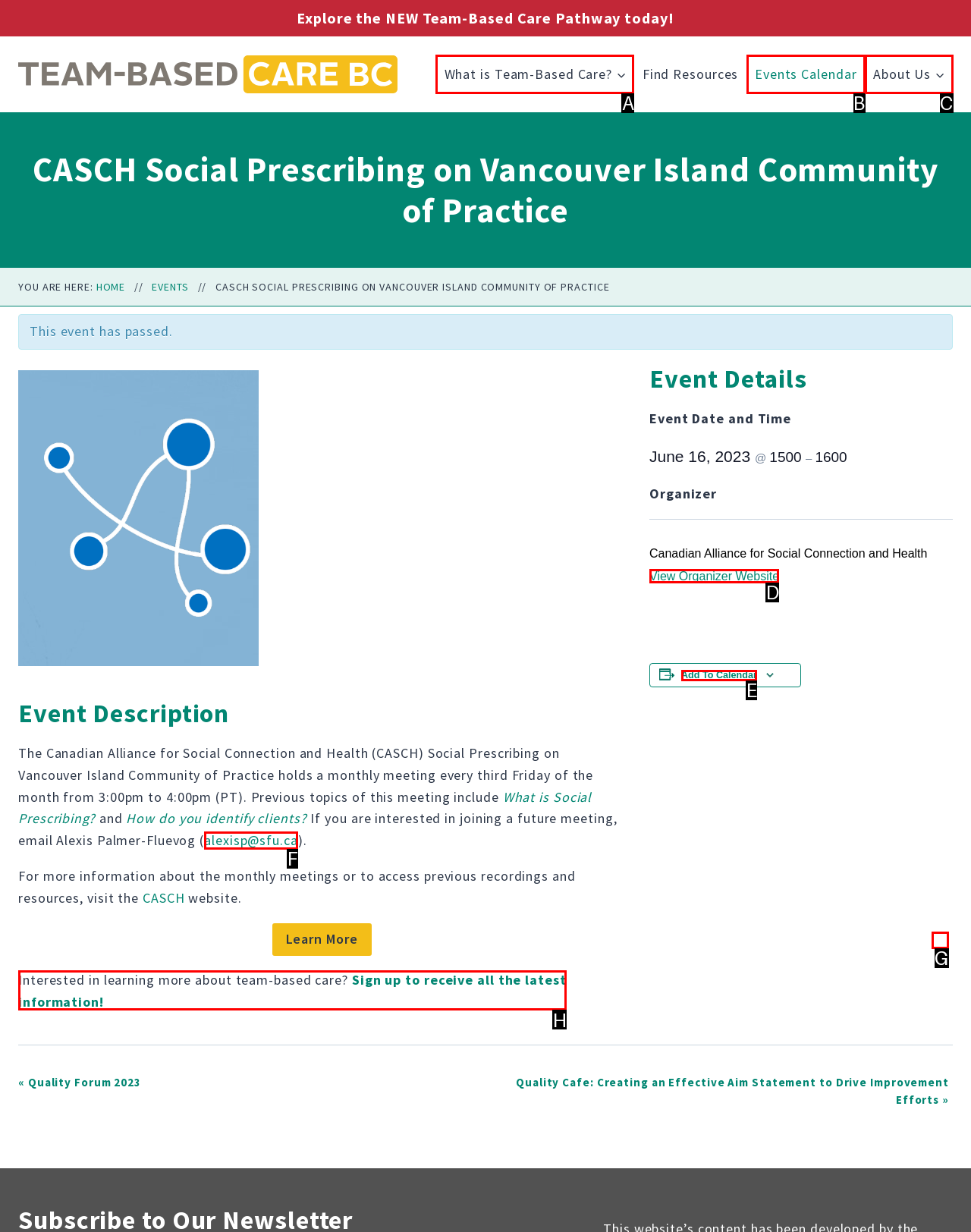Specify which UI element should be clicked to accomplish the task: Get a coupon. Answer with the letter of the correct choice.

None